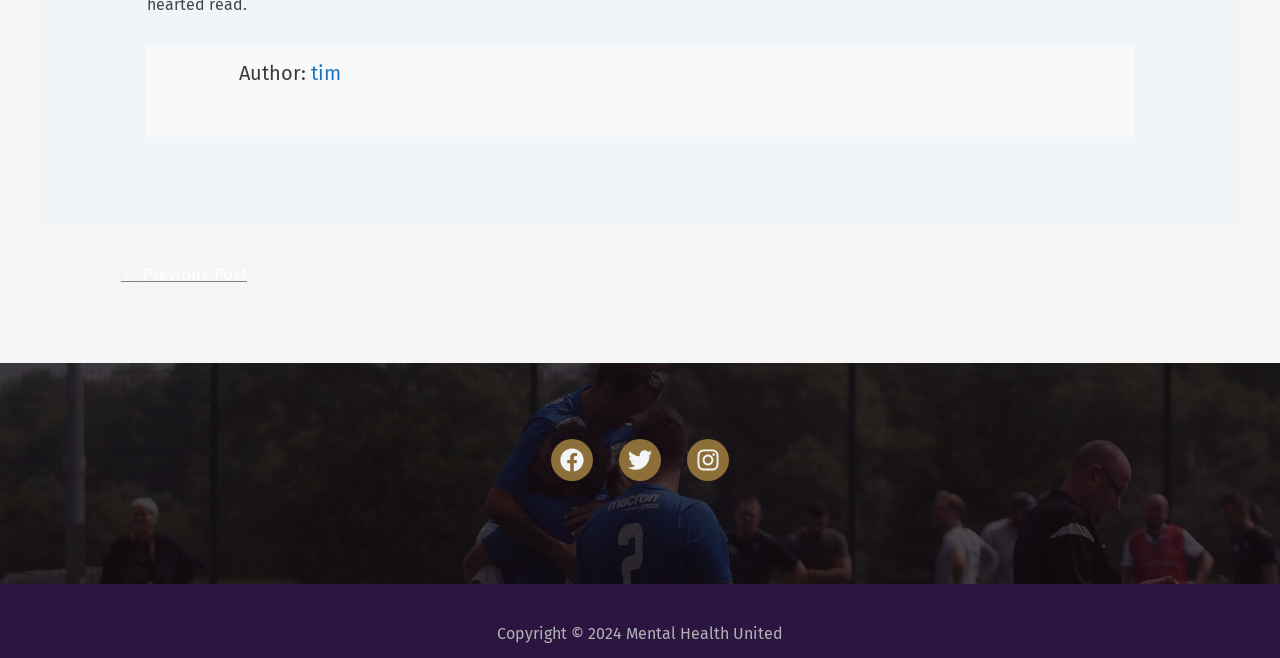Determine the bounding box for the UI element as described: "tim". The coordinates should be represented as four float numbers between 0 and 1, formatted as [left, top, right, bottom].

[0.243, 0.054, 0.266, 0.09]